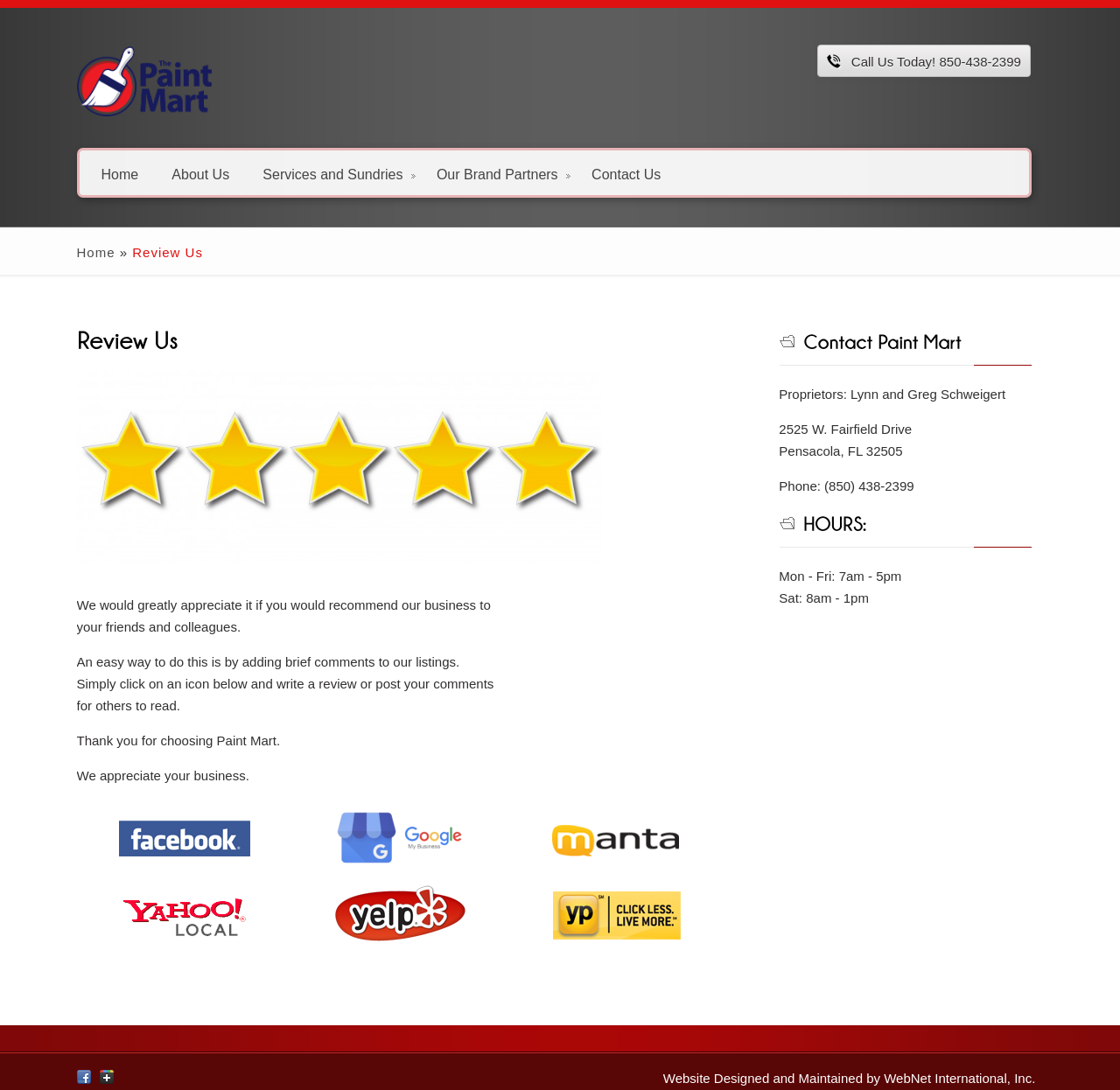Identify the bounding box coordinates of the specific part of the webpage to click to complete this instruction: "Call the phone number".

[0.76, 0.05, 0.912, 0.063]